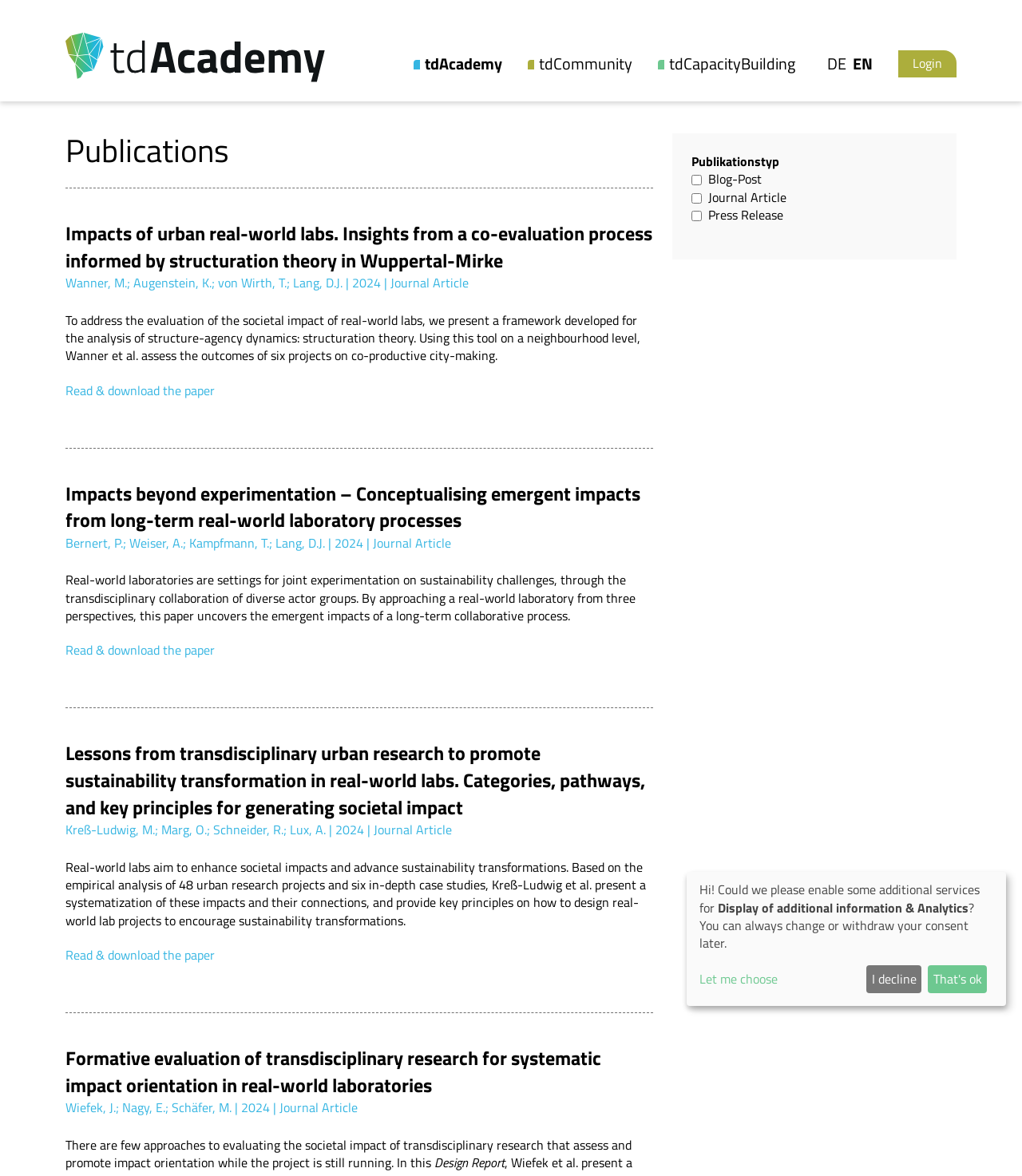Identify the bounding box coordinates of the region that needs to be clicked to carry out this instruction: "Search for something". Provide these coordinates as four float numbers ranging from 0 to 1, i.e., [left, top, right, bottom].

None